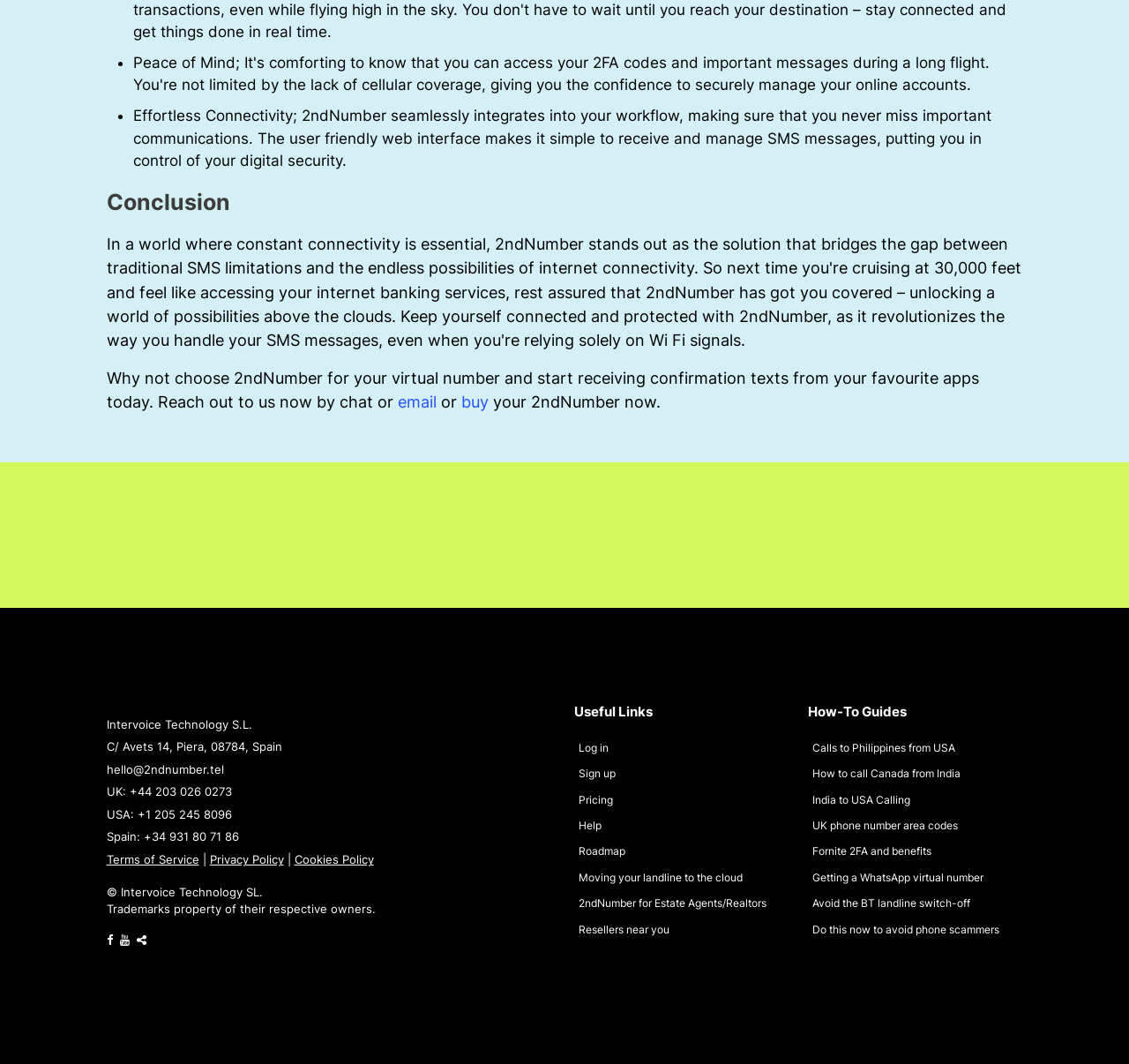Respond with a single word or phrase for the following question: 
How many links are there in the 'Useful Links' section?

6